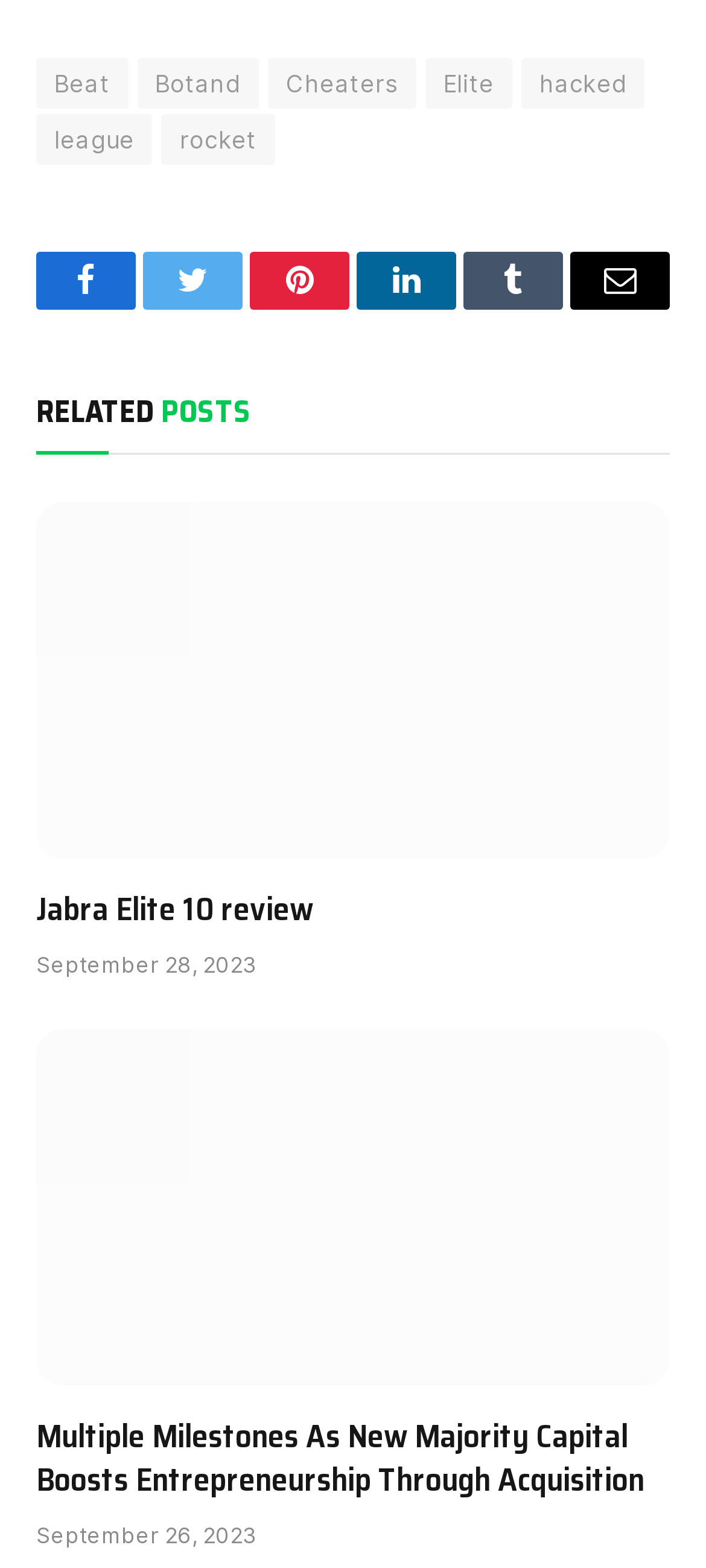What is the topic of the first article? Look at the image and give a one-word or short phrase answer.

Jabra Elite 10 review